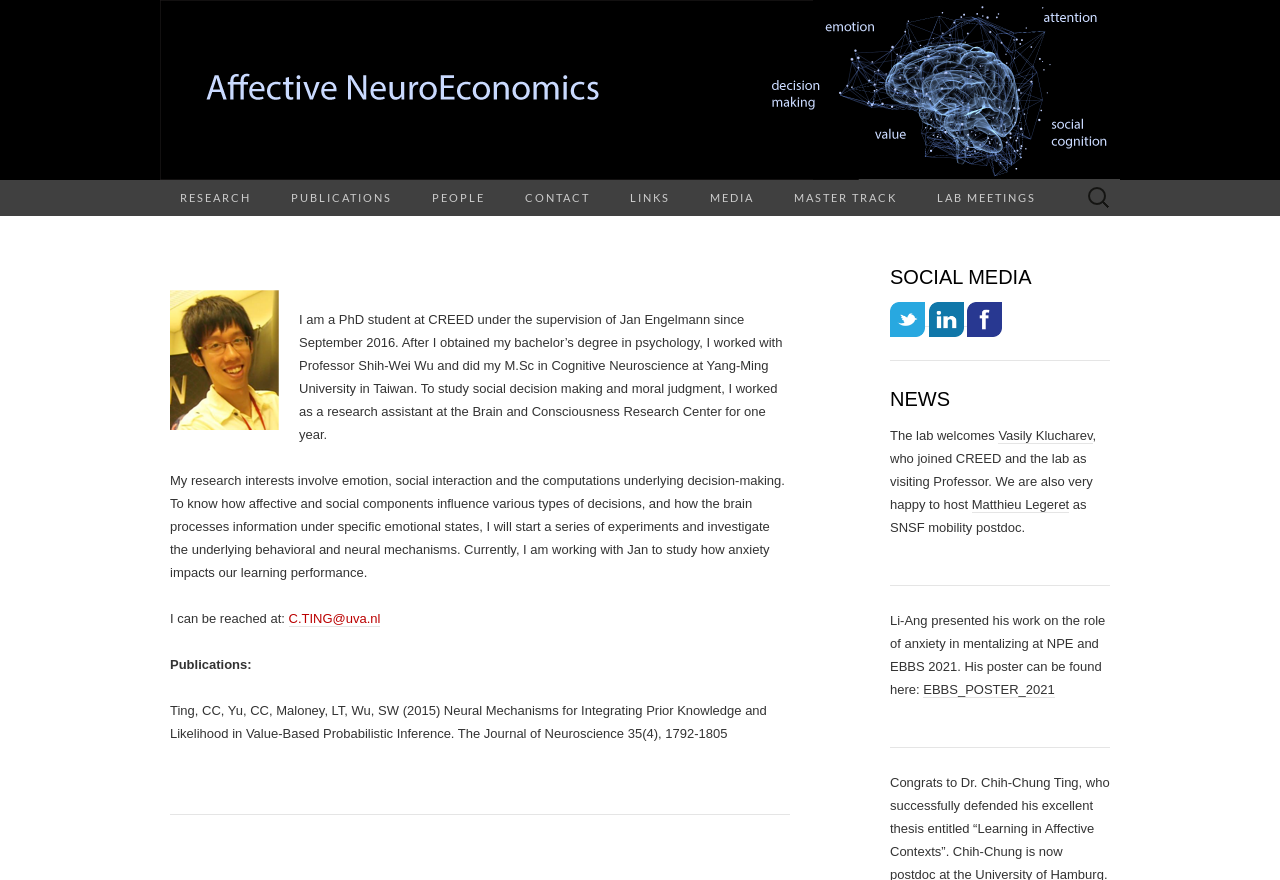What is the title of the researcher's thesis?
Provide a detailed and extensive answer to the question.

The webpage mentions that 'Congrats to Dr. Chih-Chung Ting, who successfully defended his excellent thesis entitled “Learning in Affective Contexts”.'